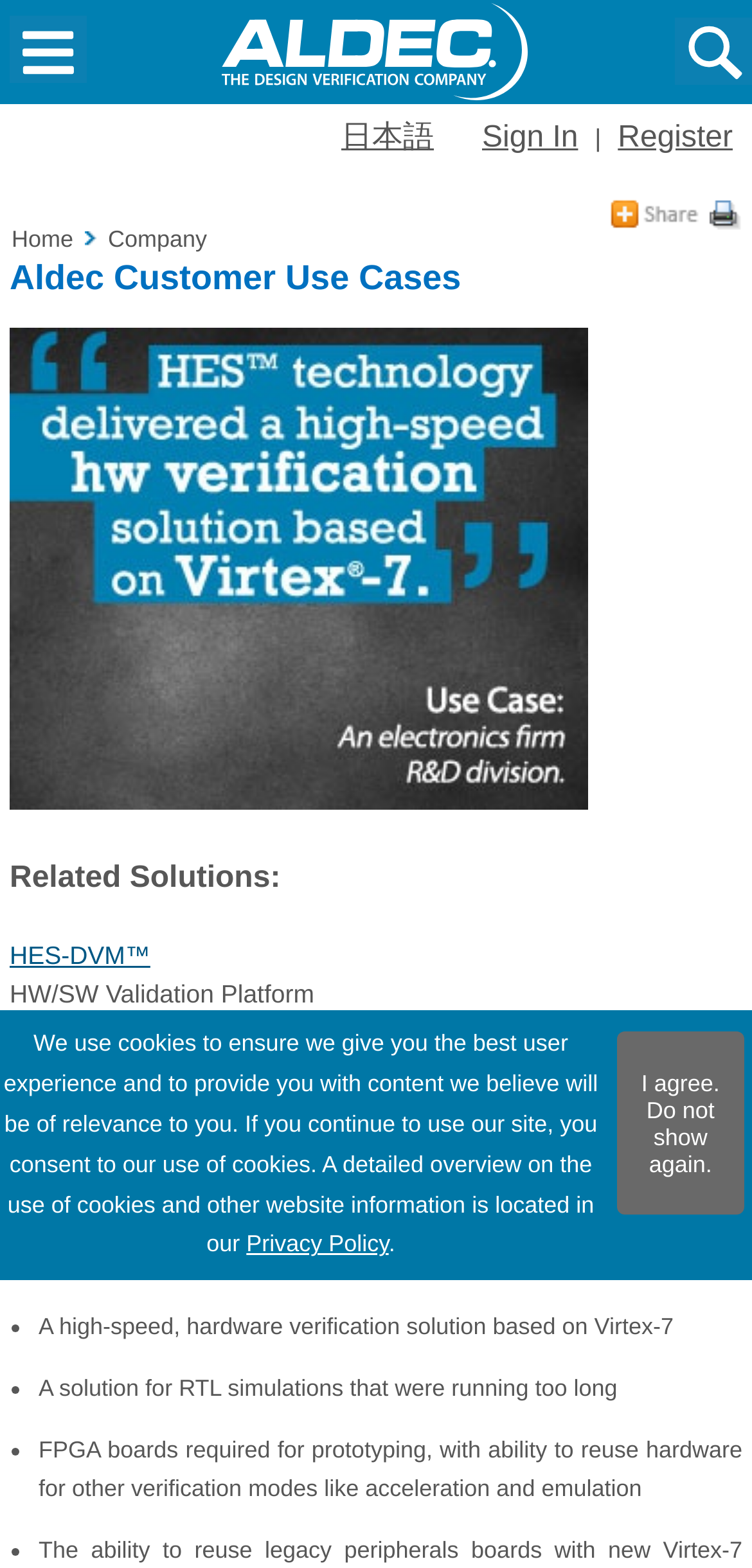For the following element description, predict the bounding box coordinates in the format (top-left x, top-left y, bottom-right x, bottom-right y). All values should be floating point numbers between 0 and 1. Description: Register

[0.809, 0.069, 0.987, 0.112]